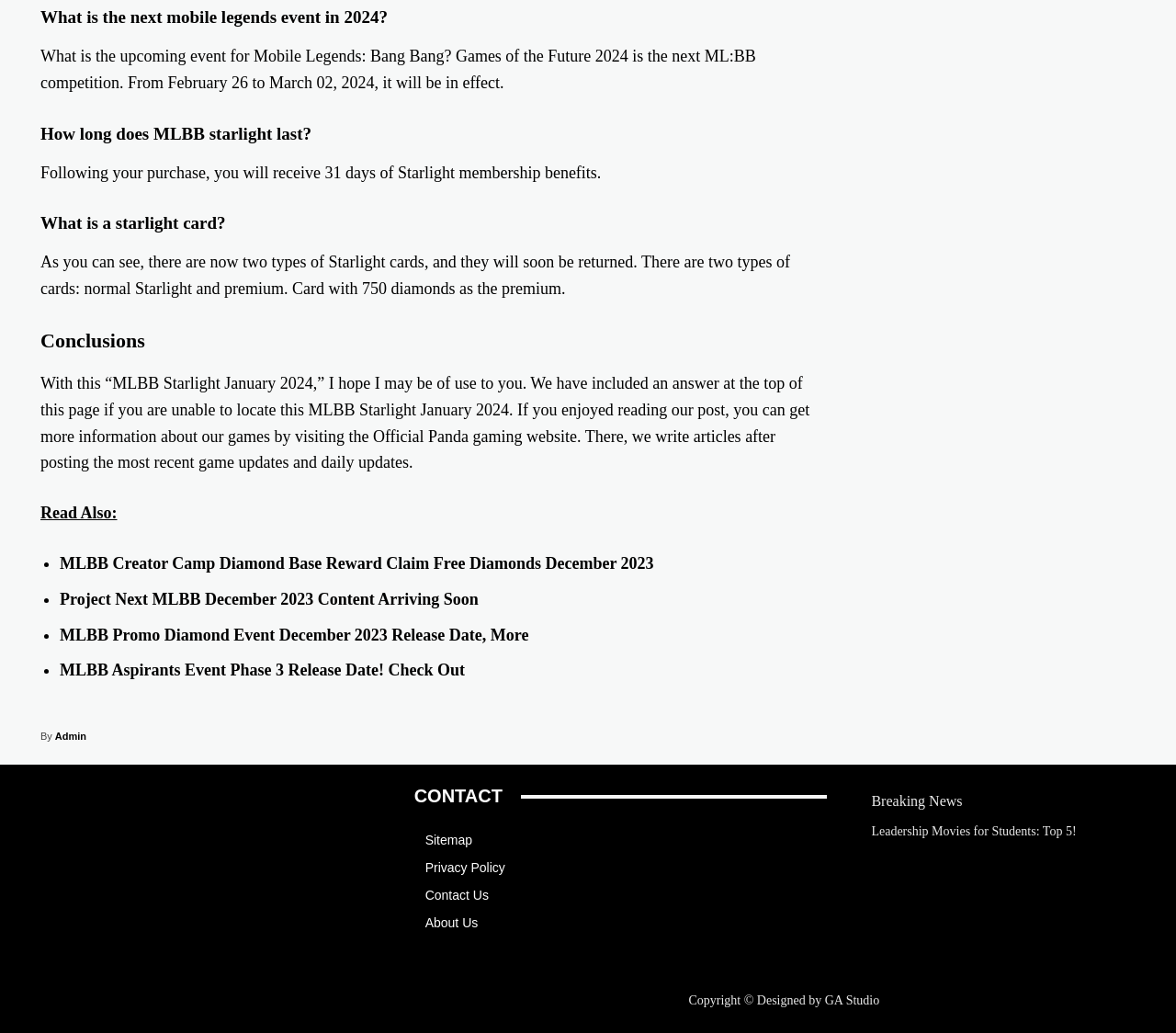Find the bounding box coordinates of the element to click in order to complete the given instruction: "Check the 'Breaking News' section."

[0.741, 0.767, 0.818, 0.784]